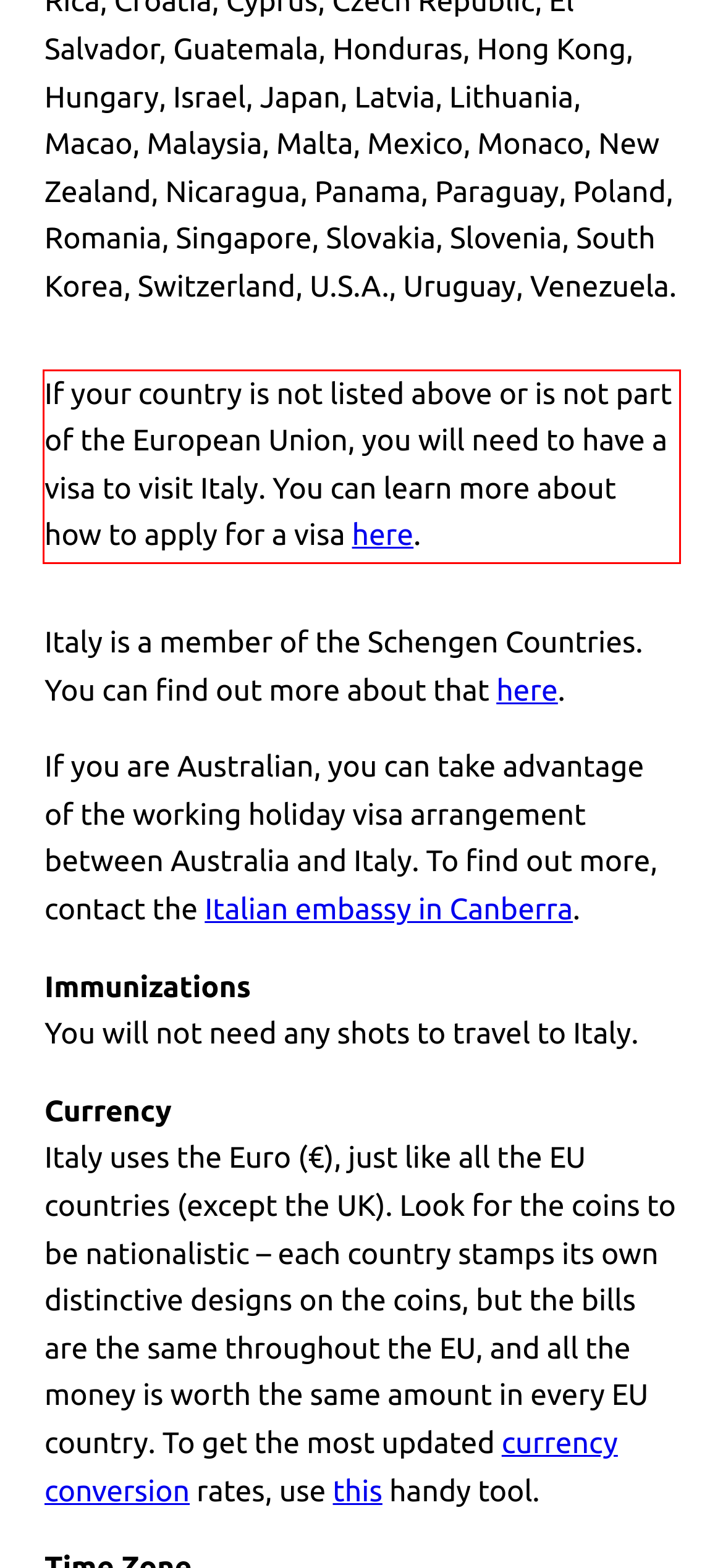View the screenshot of the webpage and identify the UI element surrounded by a red bounding box. Extract the text contained within this red bounding box.

If your country is not listed above or is not part of the European Union, you will need to have a visa to visit Italy. You can learn more about how to apply for a visa here.